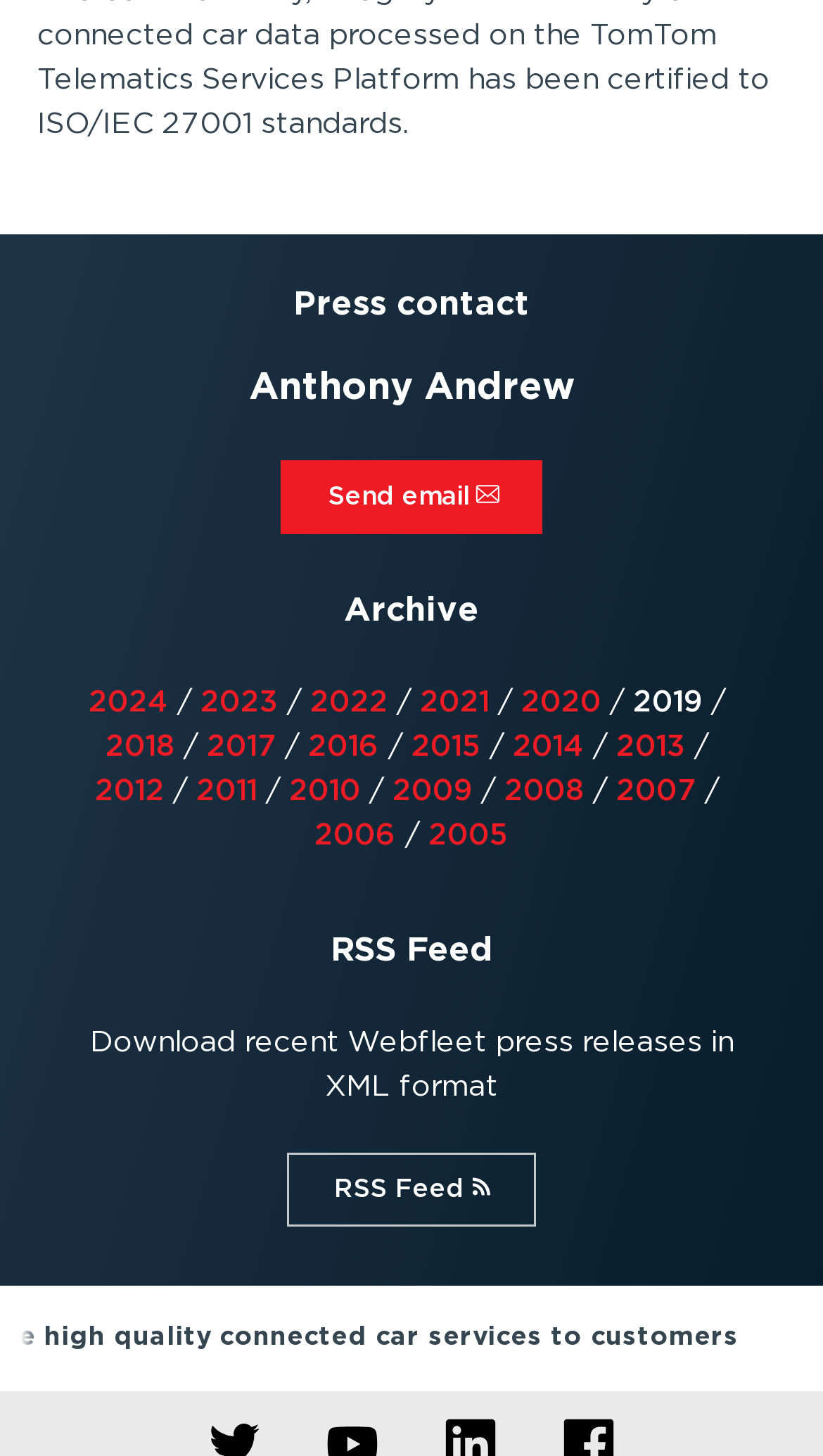Please identify the bounding box coordinates of the clickable element to fulfill the following instruction: "Subscribe to the RSS Feed". The coordinates should be four float numbers between 0 and 1, i.e., [left, top, right, bottom].

[0.35, 0.791, 0.65, 0.842]